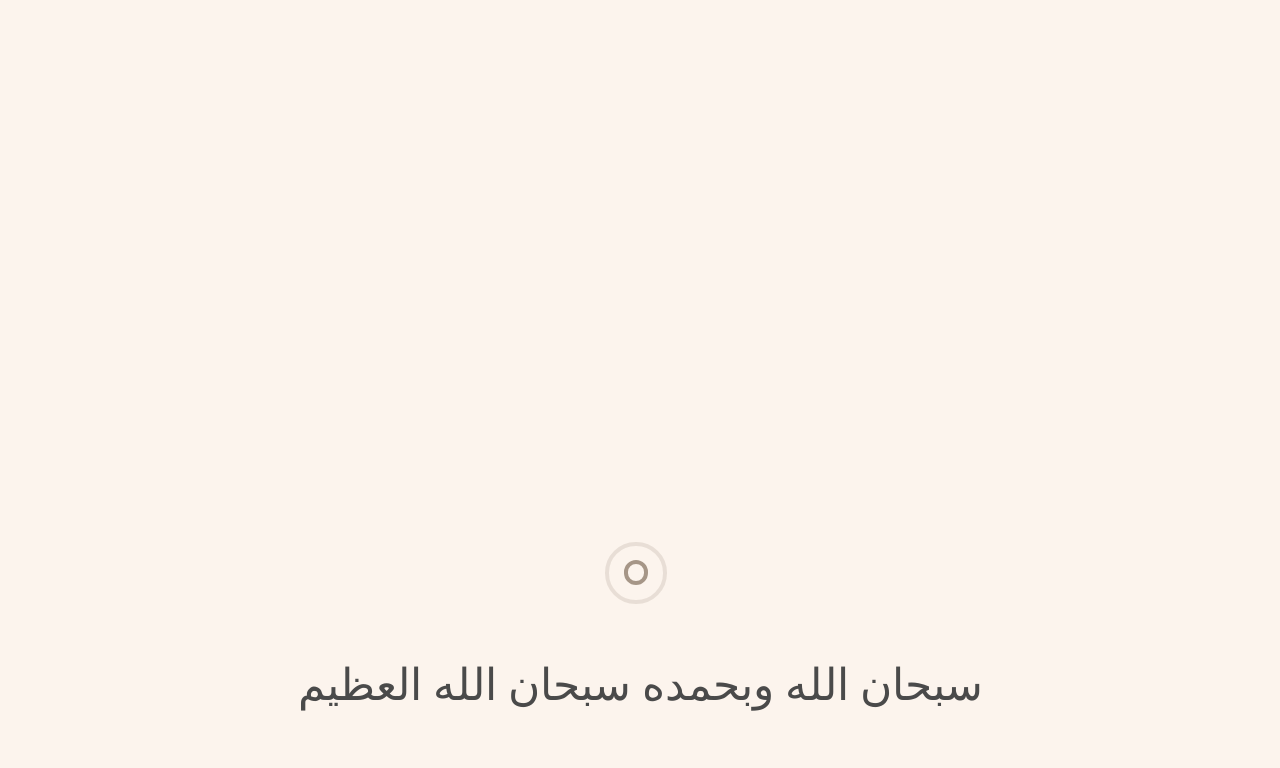Please find the top heading of the webpage and generate its text.

404: Page Not Found